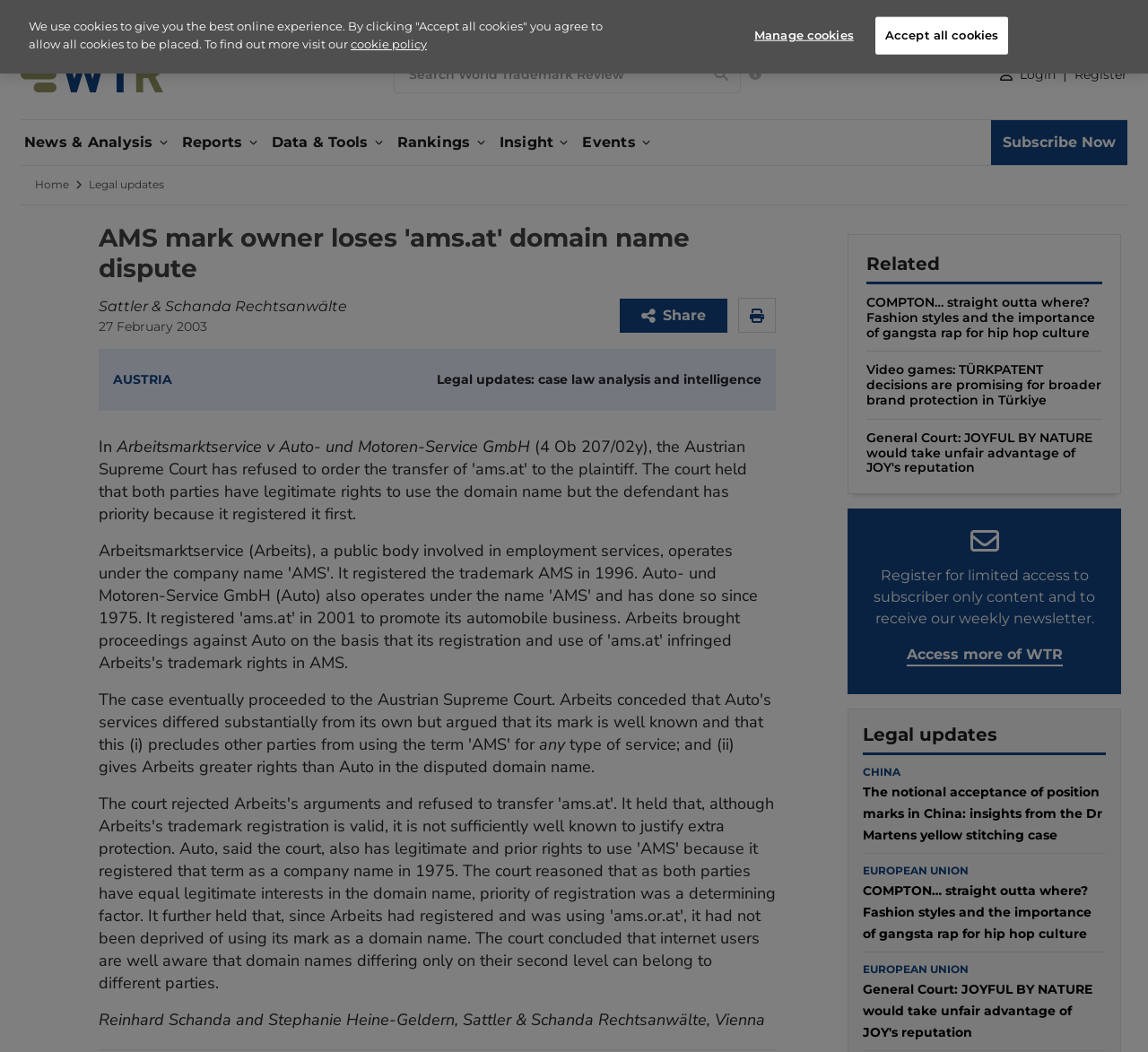What is the name of the website?
Answer the question with a detailed explanation, including all necessary information.

I determined the name of the website by looking at the top-left corner of the webpage, where the logo 'WTR' is located, and the link 'Visit IAM' is next to it, indicating that this is the World Trademark Review website.